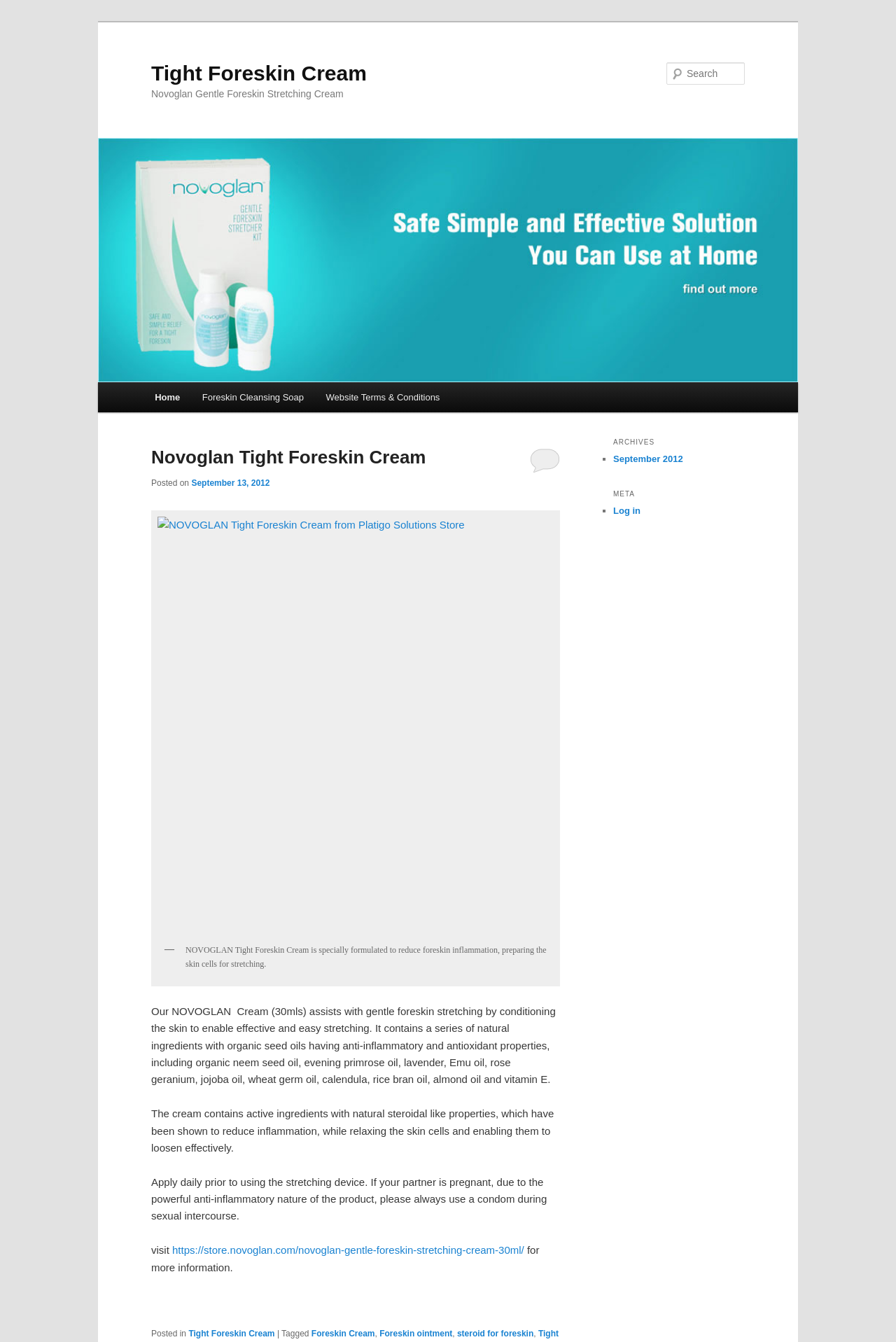Please find the bounding box coordinates in the format (top-left x, top-left y, bottom-right x, bottom-right y) for the given element description. Ensure the coordinates are floating point numbers between 0 and 1. Description: Log in

[0.684, 0.376, 0.715, 0.384]